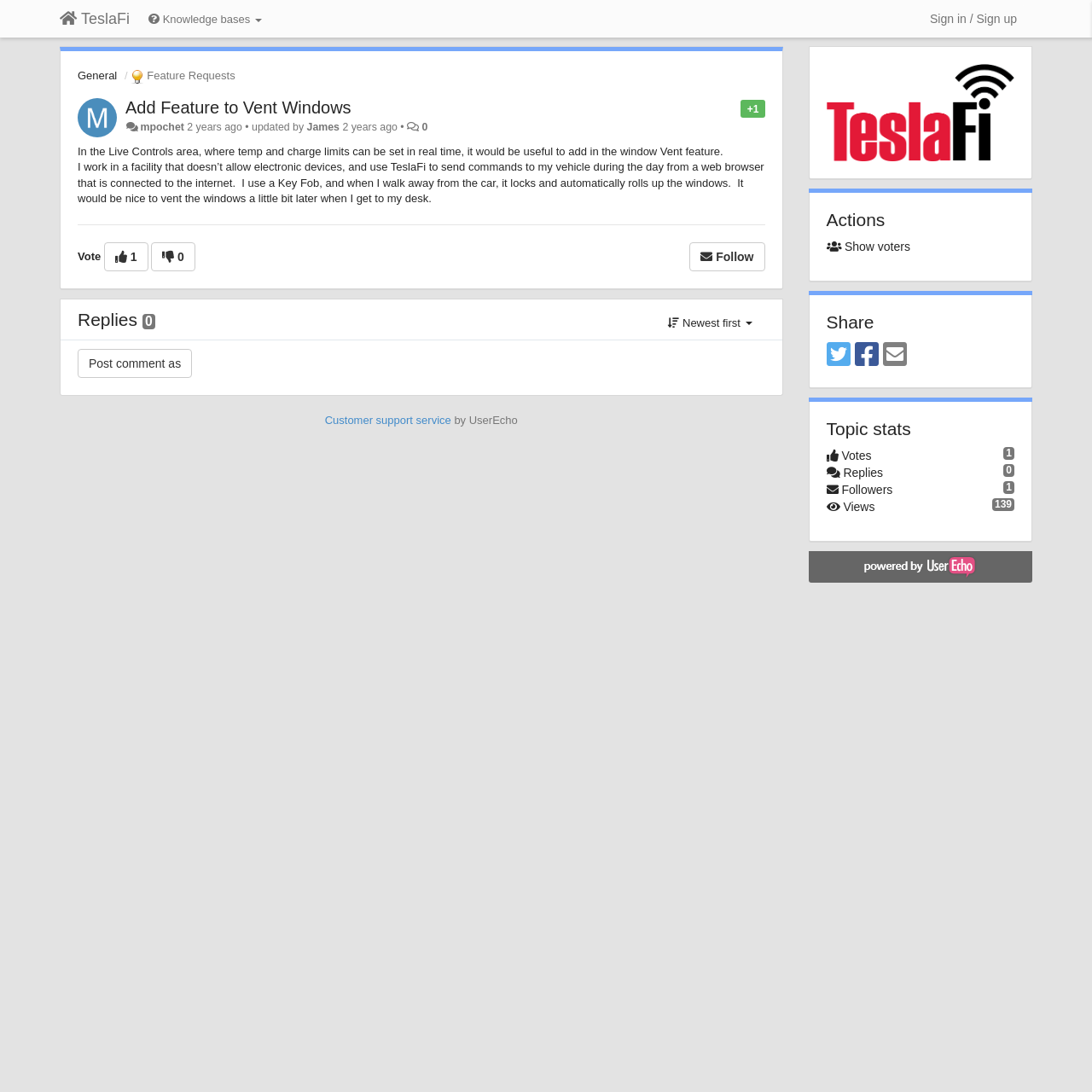What is the title or heading displayed on the webpage?

Add Feature to Vent Windows